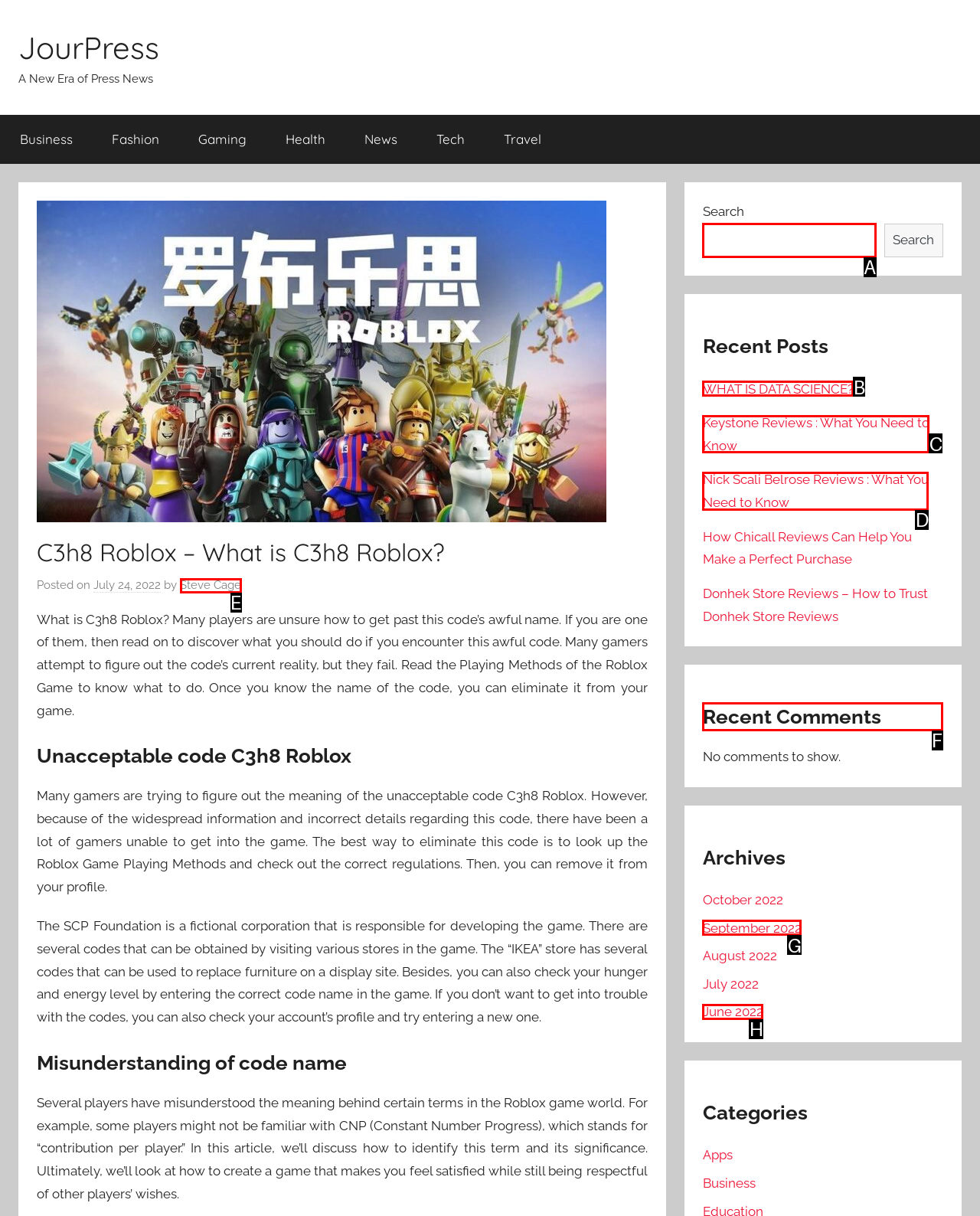Select the HTML element that should be clicked to accomplish the task: Check the 'Recent Comments' Reply with the corresponding letter of the option.

F